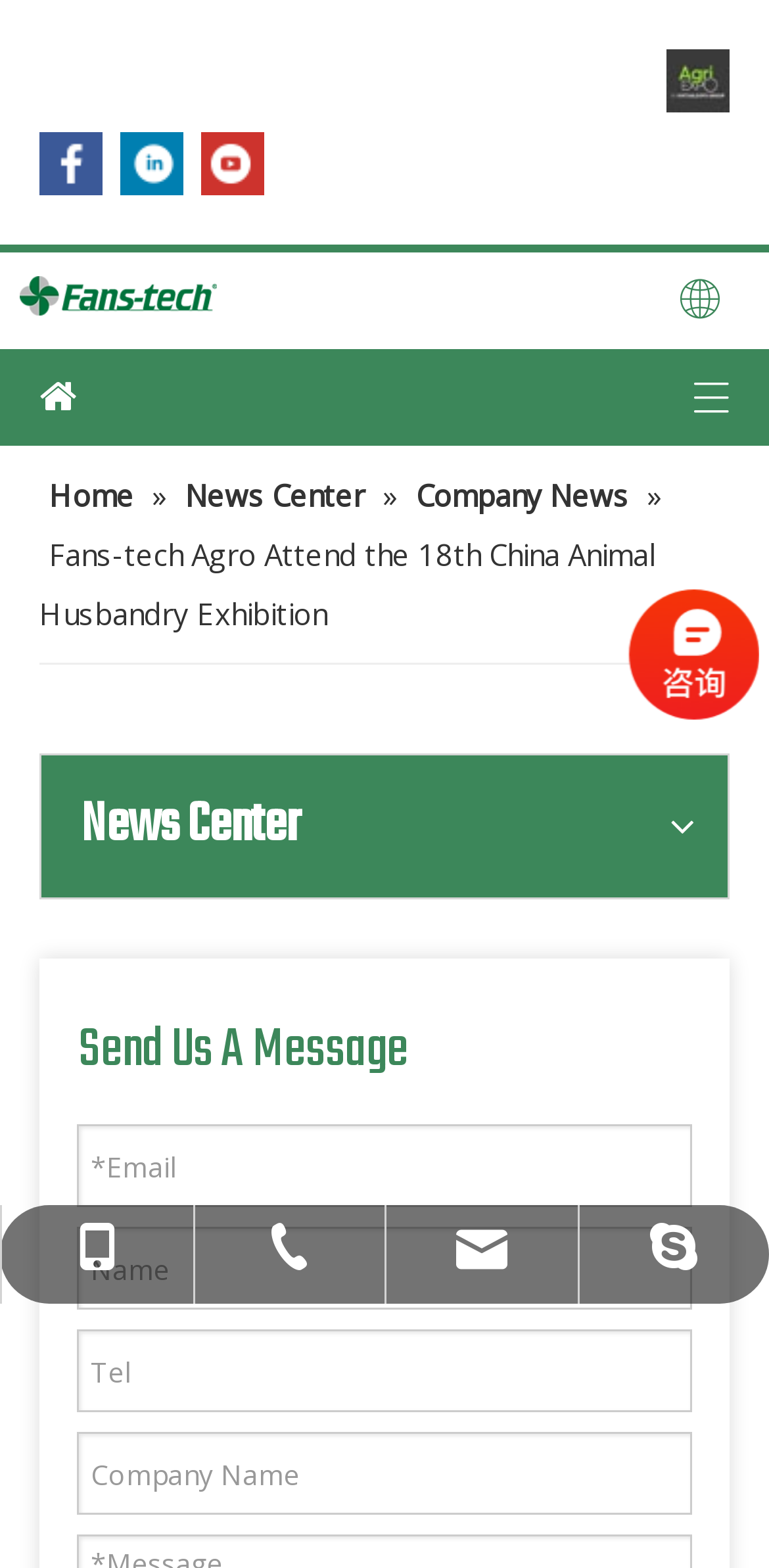Using the information shown in the image, answer the question with as much detail as possible: How many phone numbers are listed?

There are two phone numbers listed: +86-135-0999-9024 and +86-766-2500860.